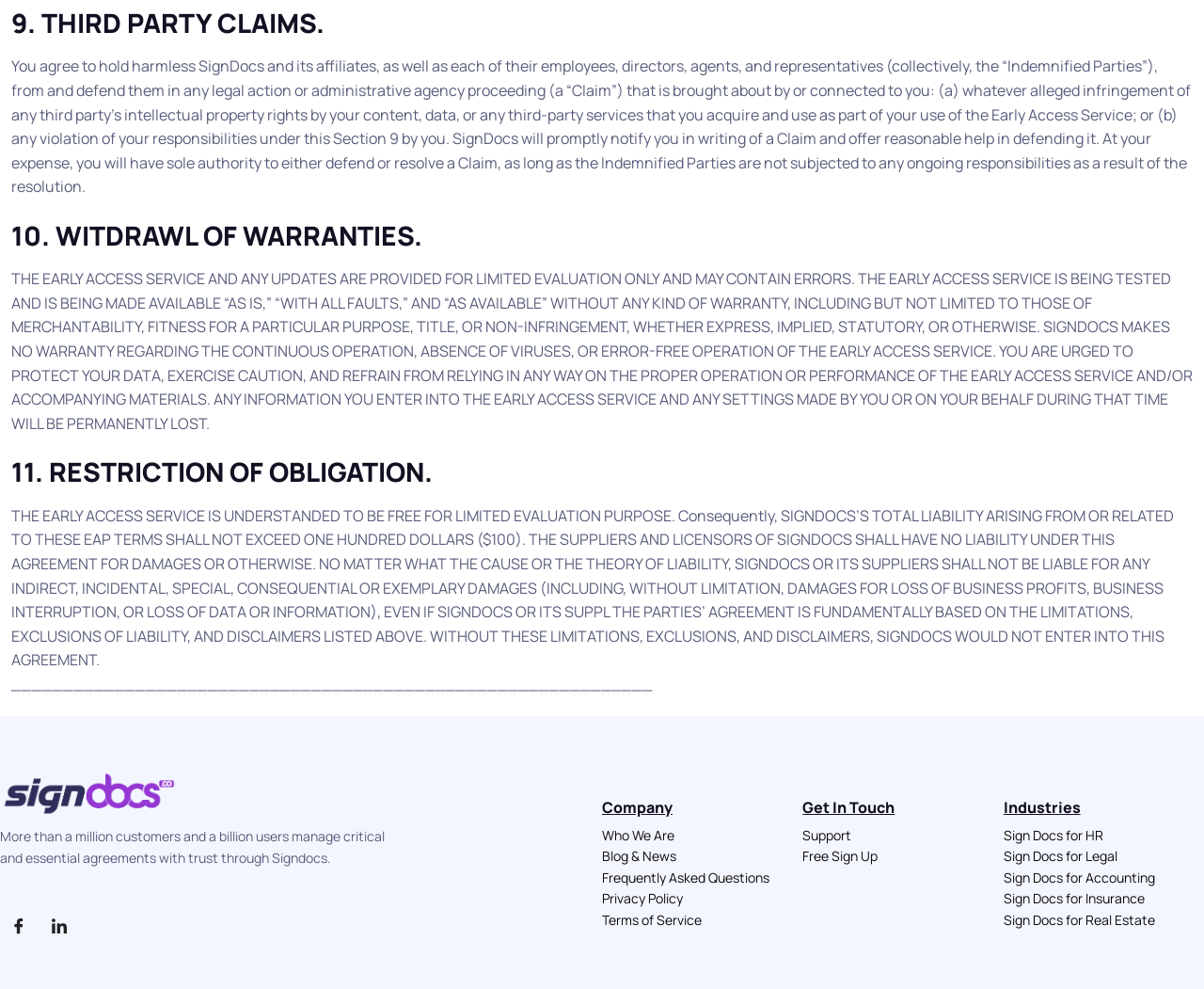Pinpoint the bounding box coordinates of the area that must be clicked to complete this instruction: "Click on the 'Facebook' link".

[0.004, 0.921, 0.027, 0.95]